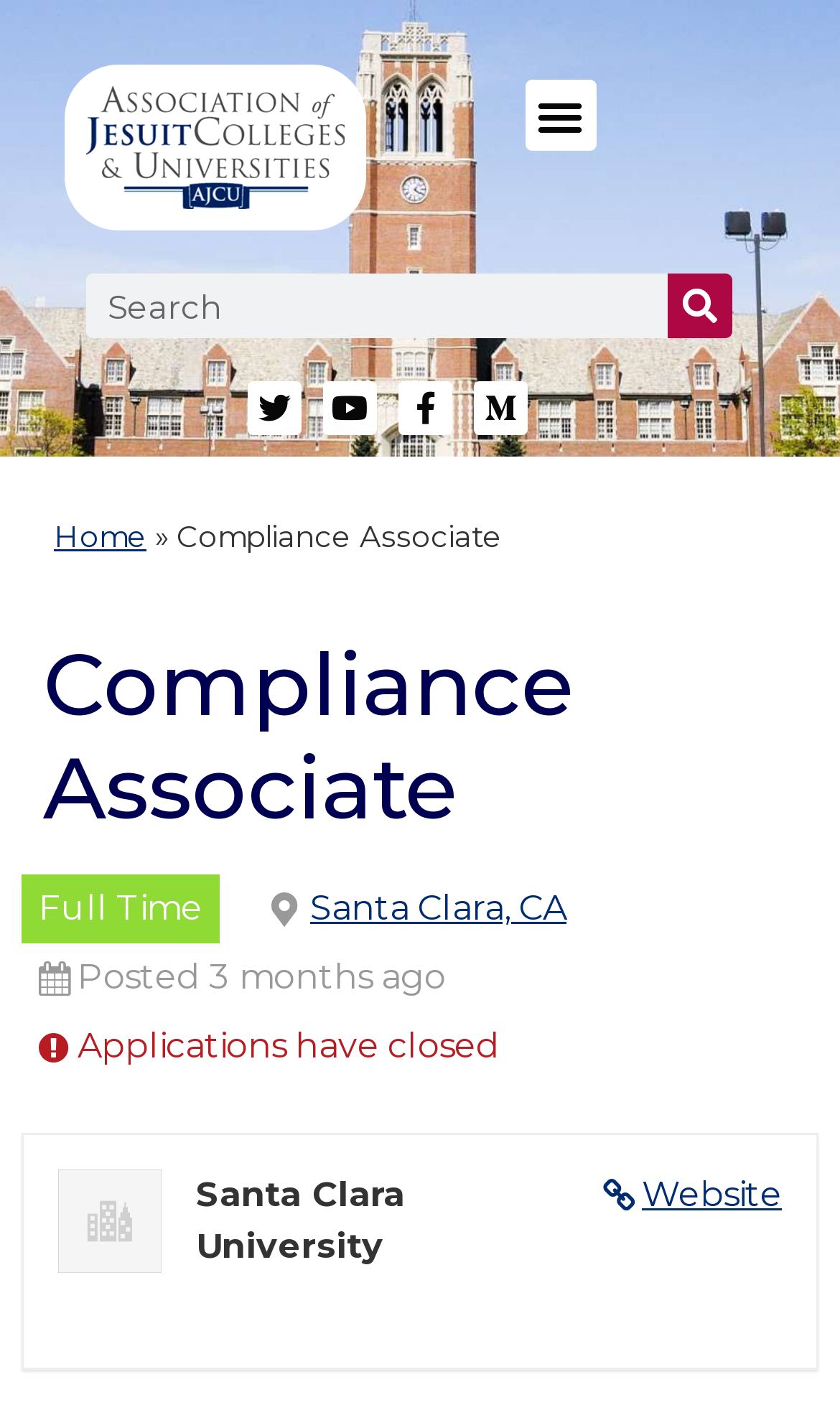Can you give a detailed response to the following question using the information from the image? What is the location of the job?

The location of the job can be found in the middle section of the webpage, where it is written as 'Santa Clara, CA' in a link format.